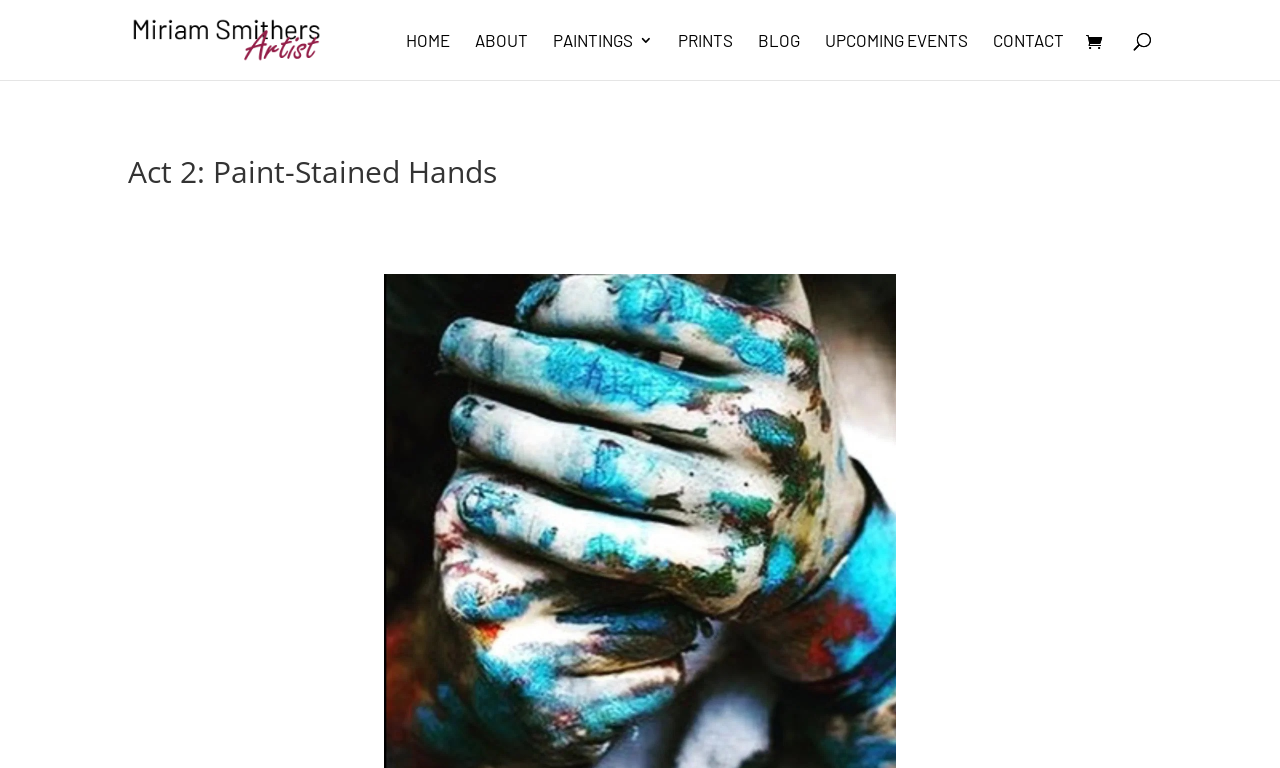Could you please study the image and provide a detailed answer to the question:
How many navigation links are there?

I counted the number of links in the navigation menu, which are HOME, ABOUT, PAINTINGS 3, PRINTS, BLOG, UPCOMING EVENTS, and CONTACT.